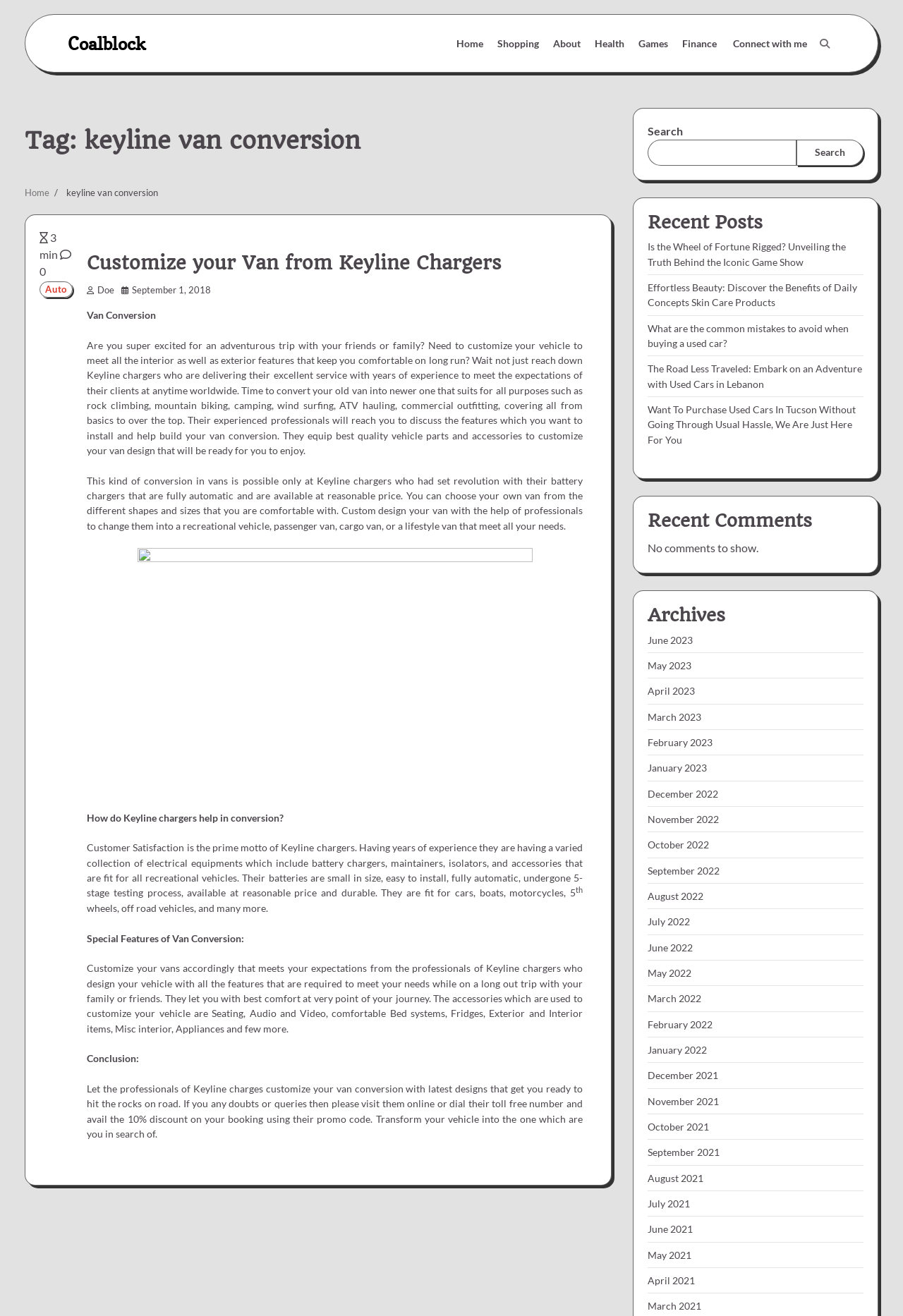What is the name of the company mentioned in the article?
Using the image as a reference, give an elaborate response to the question.

The name of the company can be found in the heading 'Customize your Van from Keyline Chargers' and is also mentioned multiple times throughout the article as the provider of van conversion services.